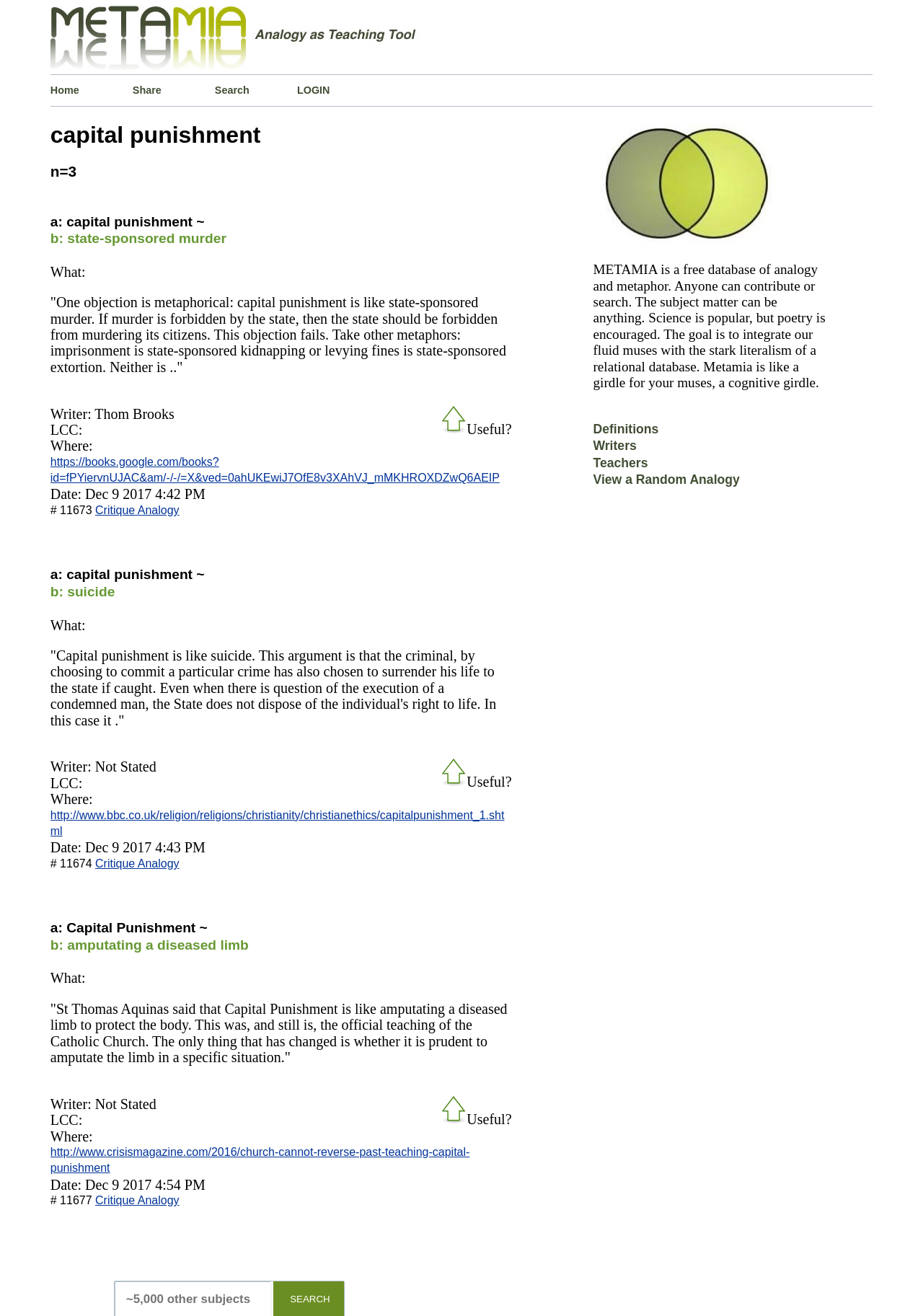Use a single word or phrase to answer the question:
What is the purpose of the METAMIA database?

Integrate muses with relational database